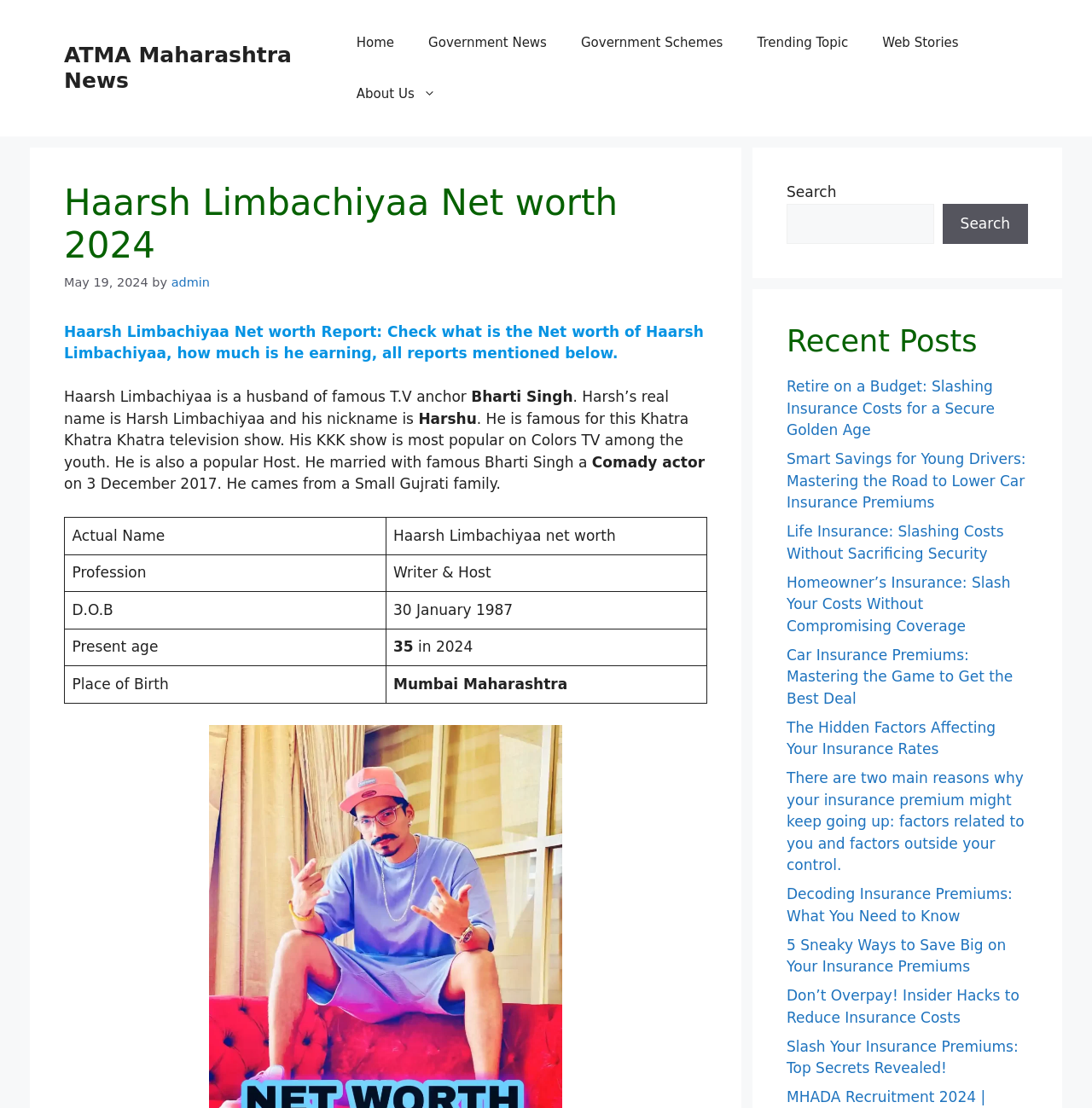Please find the bounding box coordinates for the clickable element needed to perform this instruction: "Click on the 'About Us' link".

[0.311, 0.062, 0.415, 0.108]